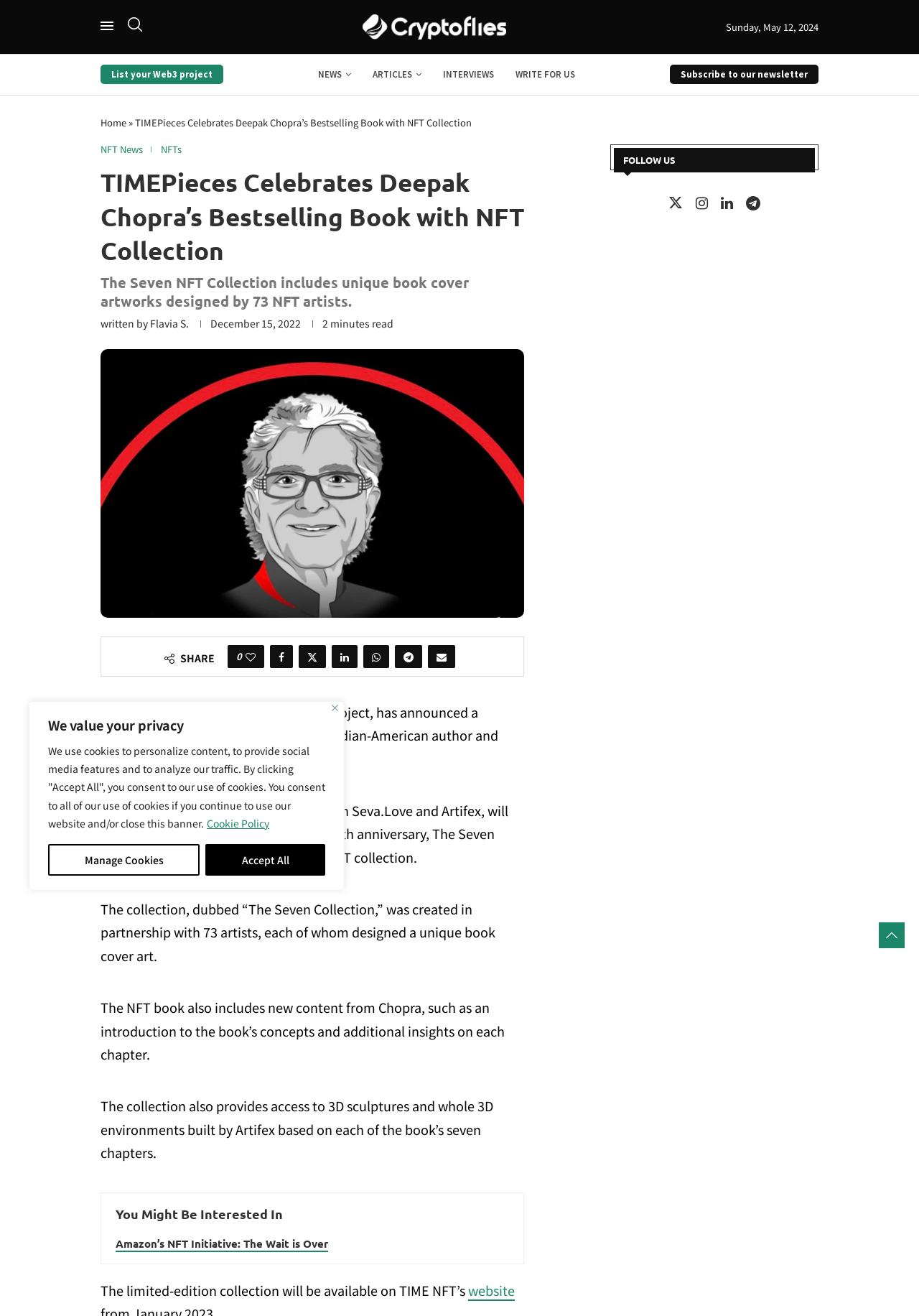Identify the bounding box coordinates for the region of the element that should be clicked to carry out the instruction: "Read the news article". The bounding box coordinates should be four float numbers between 0 and 1, i.e., [left, top, right, bottom].

[0.147, 0.088, 0.513, 0.098]